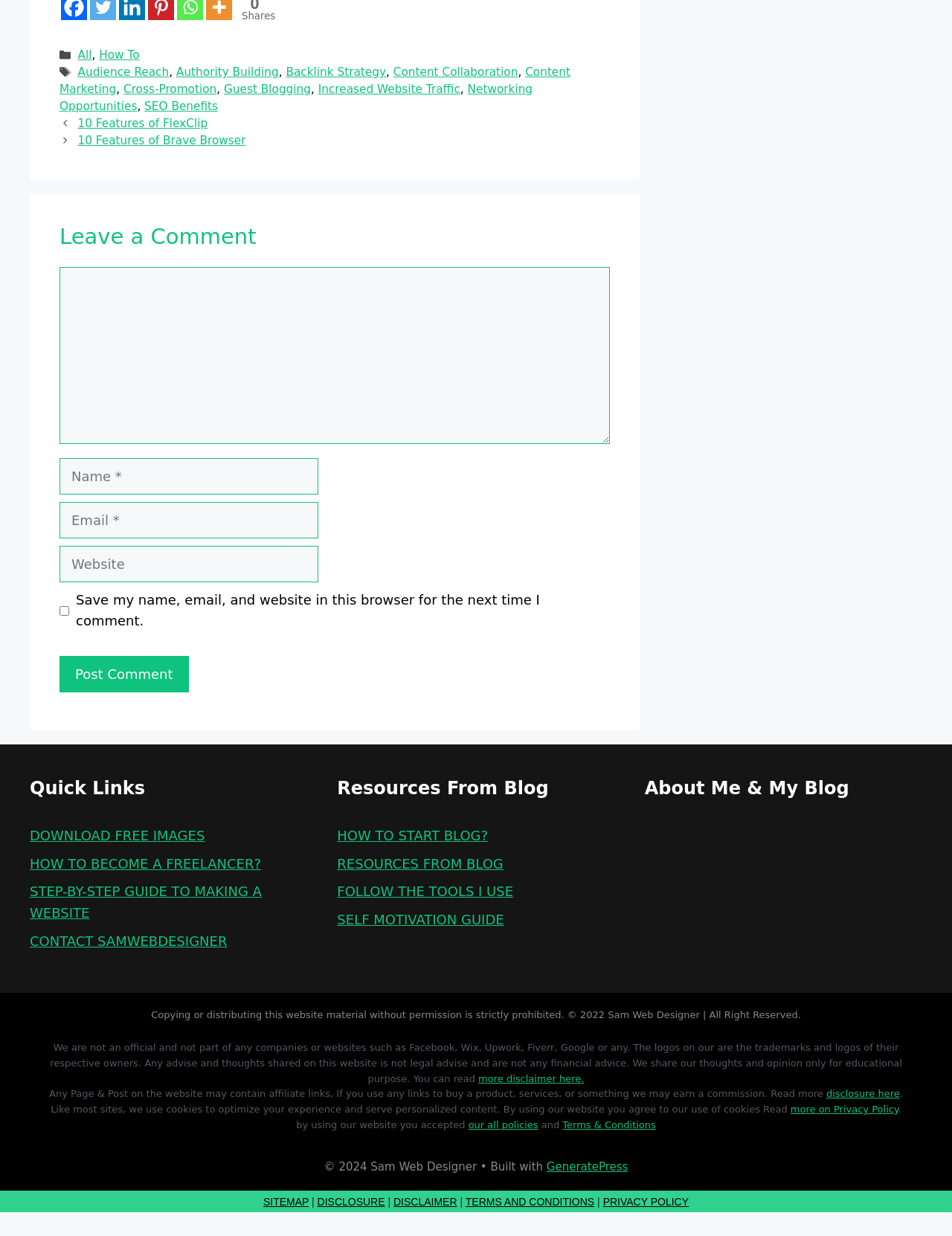Please give the bounding box coordinates of the area that should be clicked to fulfill the following instruction: "Click on the 'SITEMAP' link". The coordinates should be in the format of four float numbers from 0 to 1, i.e., [left, top, right, bottom].

[0.277, 0.968, 0.324, 0.977]